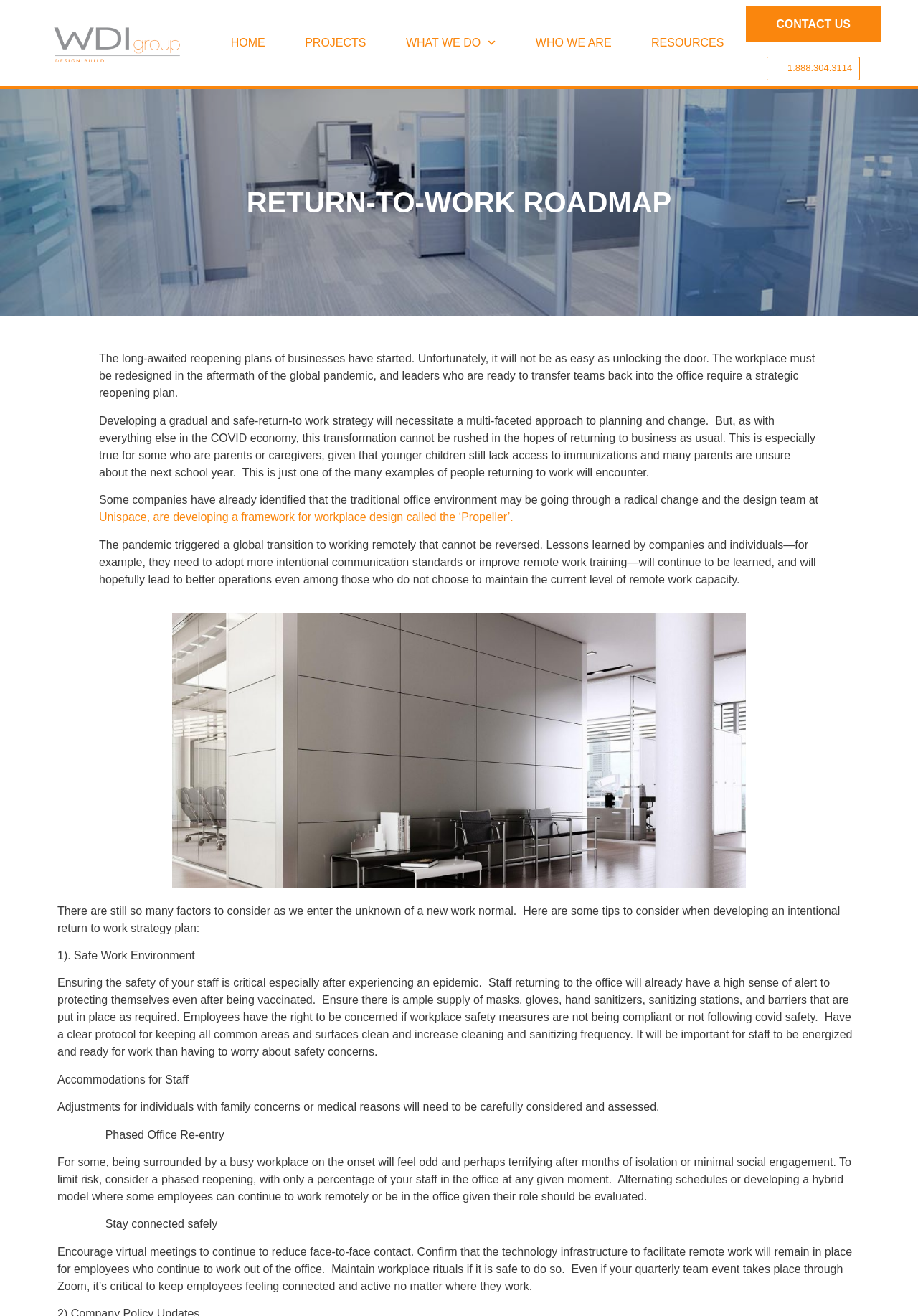Highlight the bounding box coordinates of the element that should be clicked to carry out the following instruction: "Click the Unispace link". The coordinates must be given as four float numbers ranging from 0 to 1, i.e., [left, top, right, bottom].

[0.108, 0.388, 0.559, 0.398]